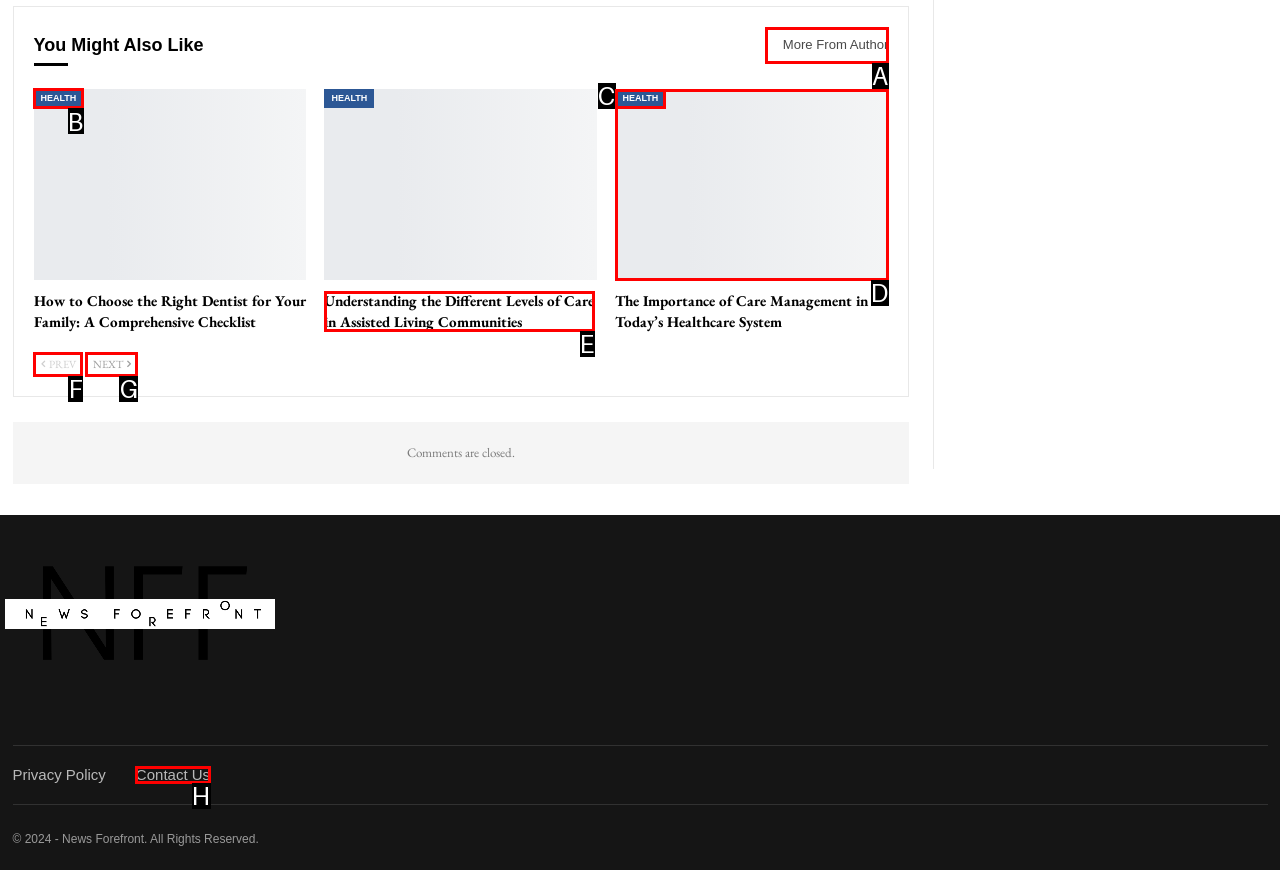Identify the HTML element to select in order to accomplish the following task: go to 'HEALTH'
Reply with the letter of the chosen option from the given choices directly.

B